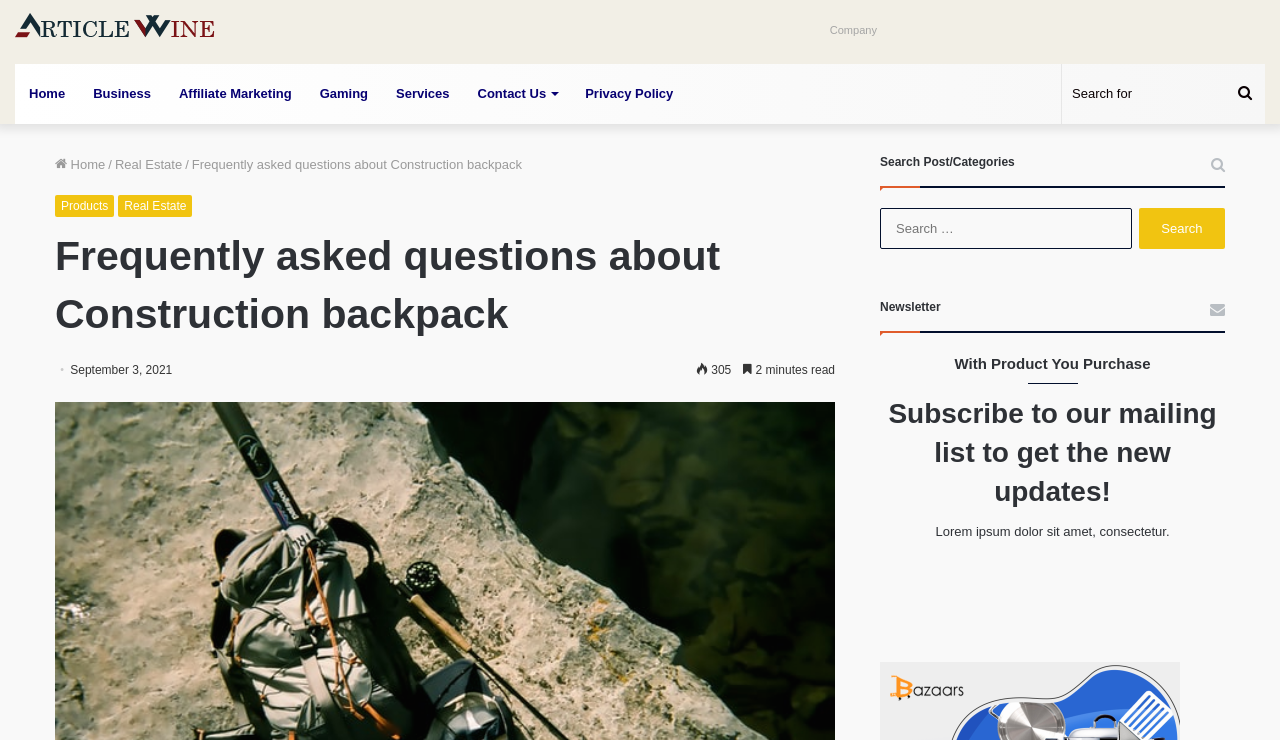Locate the bounding box of the UI element described in the following text: "télécharger yonibet".

[0.0, 0.831, 0.086, 0.852]